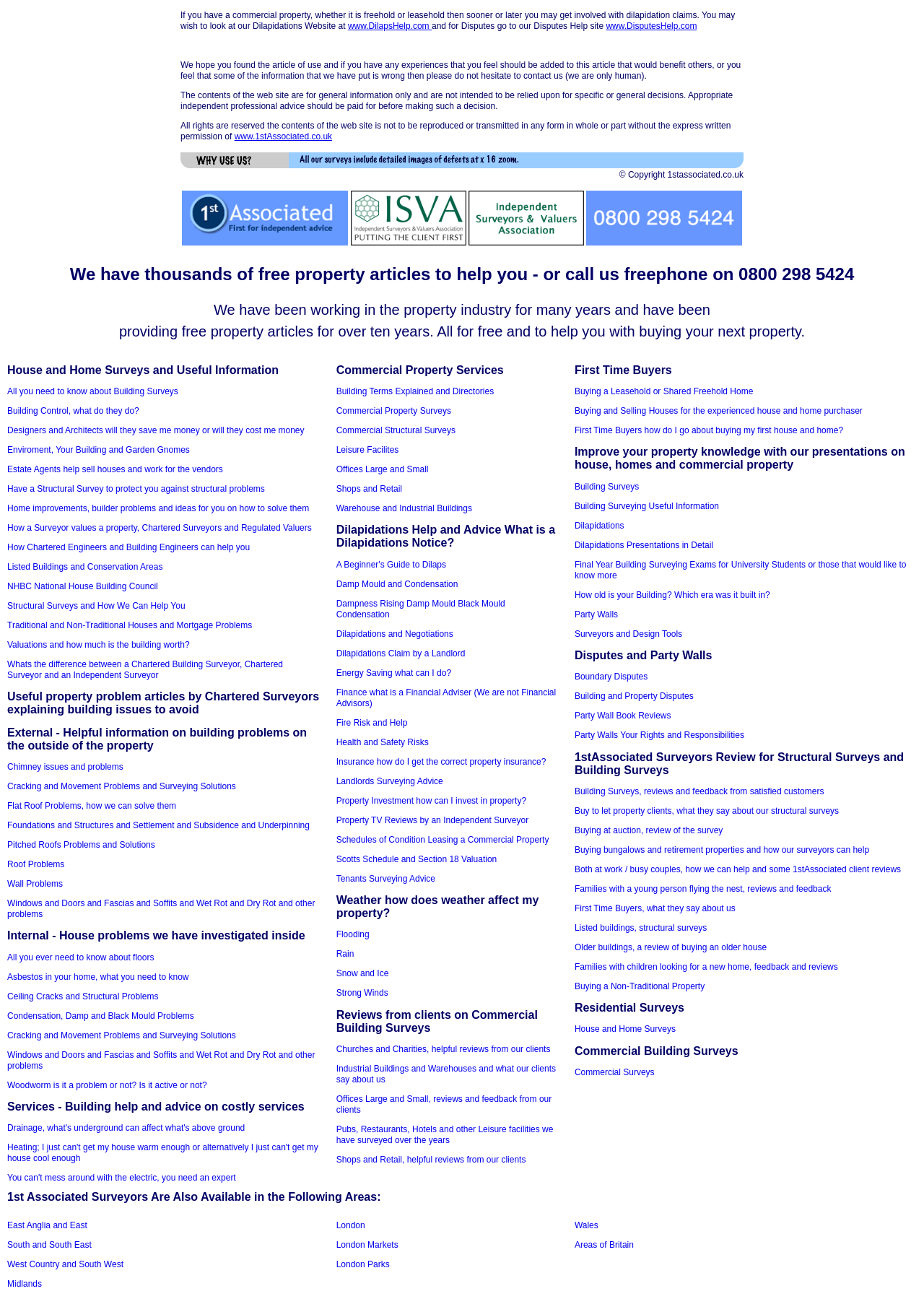Carefully examine the image and provide an in-depth answer to the question: How many types of property surveys are mentioned?

Upon reviewing the webpage, I noticed that there are multiple types of property surveys mentioned, including Home Buyers Reports, Property Surveys, Commercial Property Surveys, and Structural Surveys, among others.